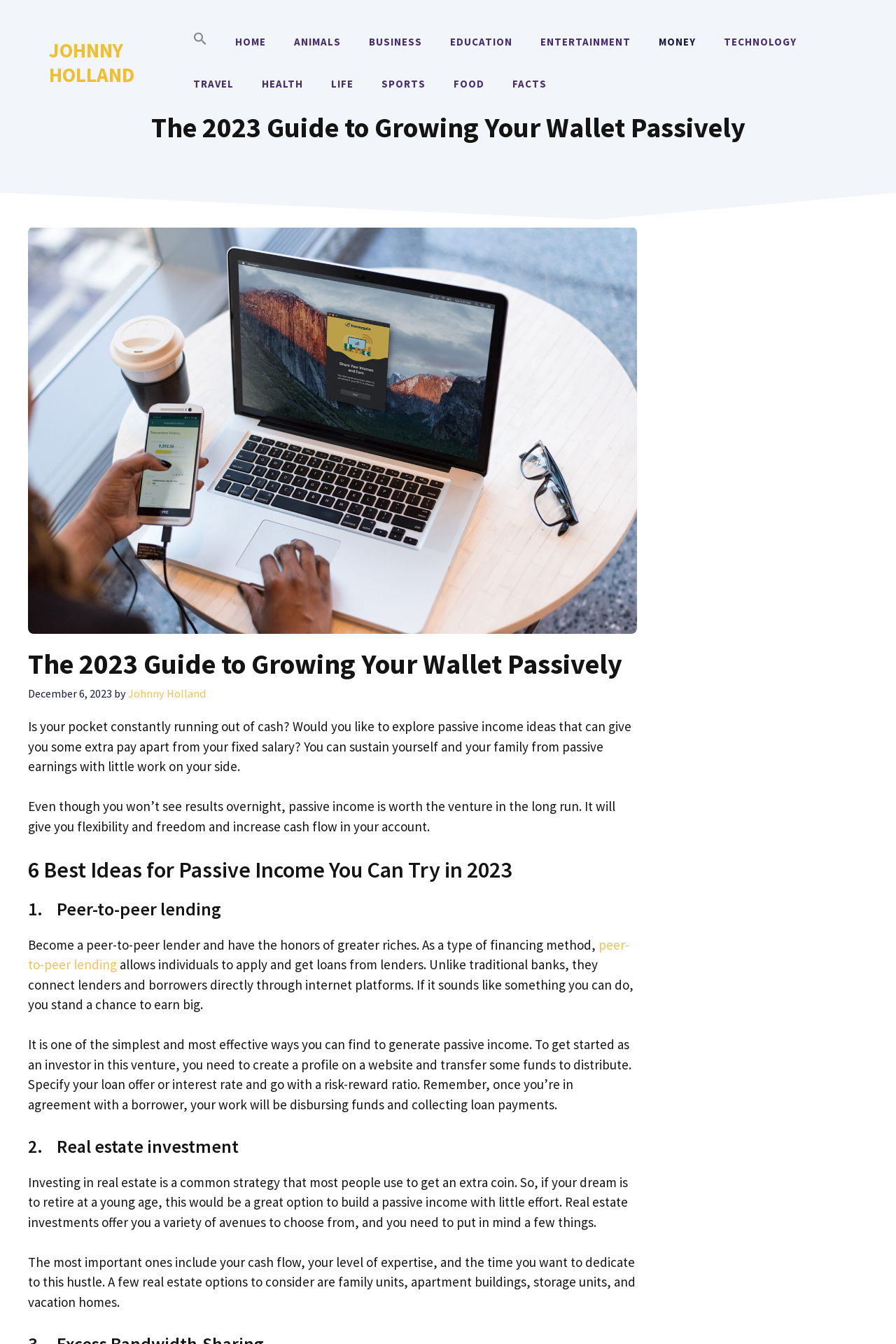Based on the visual content of the image, answer the question thoroughly: Who is the author of the article?

I determined the author by looking at the link 'Johnny Holland' in the header section, which is likely the author's name.